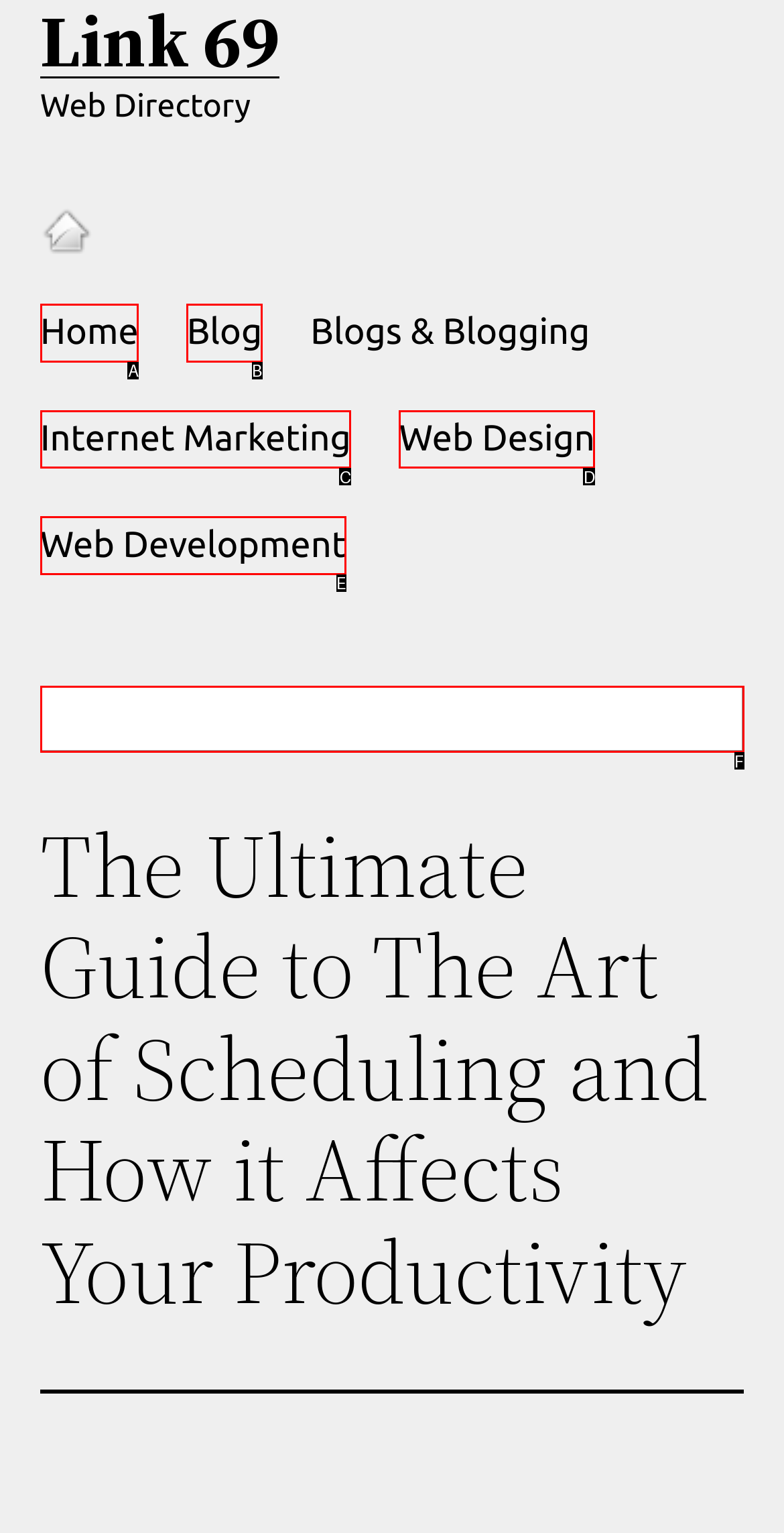Match the description: Web Development to one of the options shown. Reply with the letter of the best match.

E